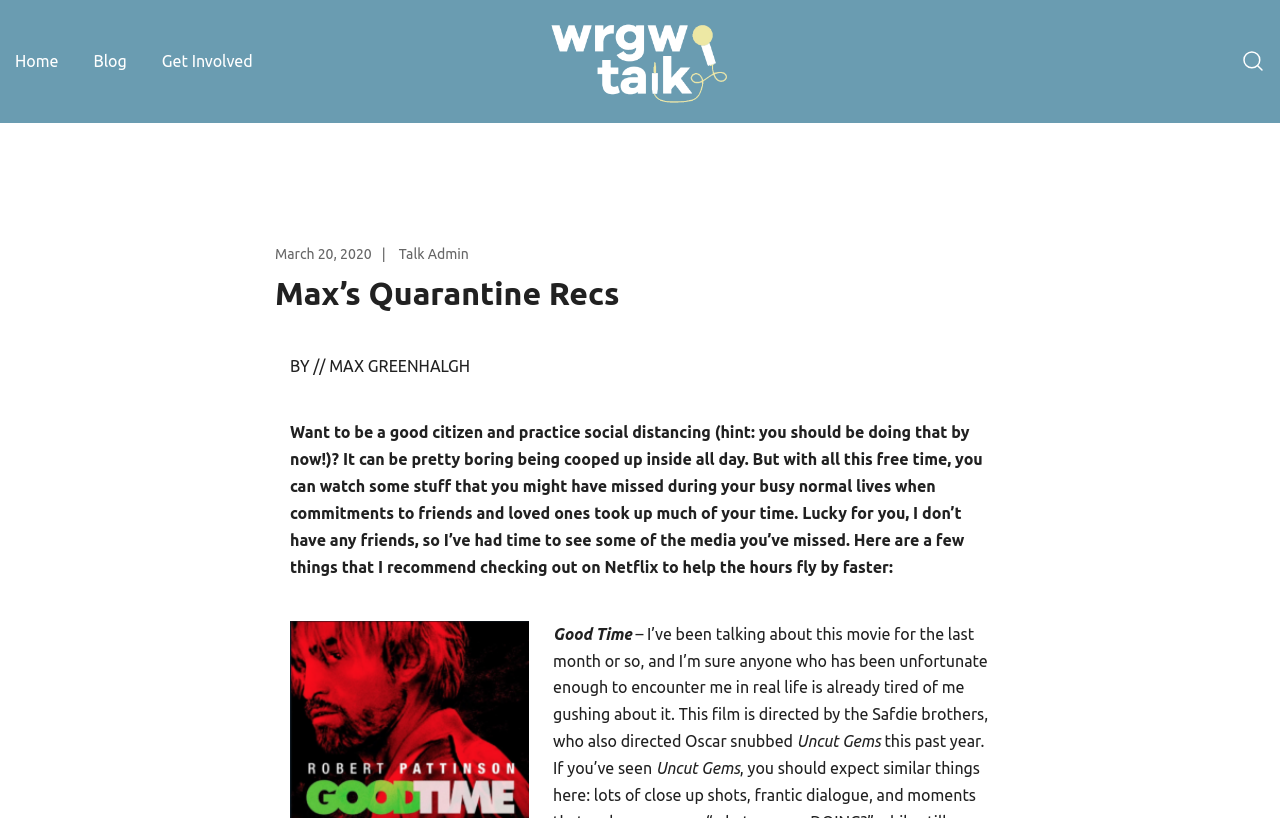Find the bounding box coordinates of the clickable area required to complete the following action: "check out recommended media on Netflix".

[0.227, 0.518, 0.768, 0.704]